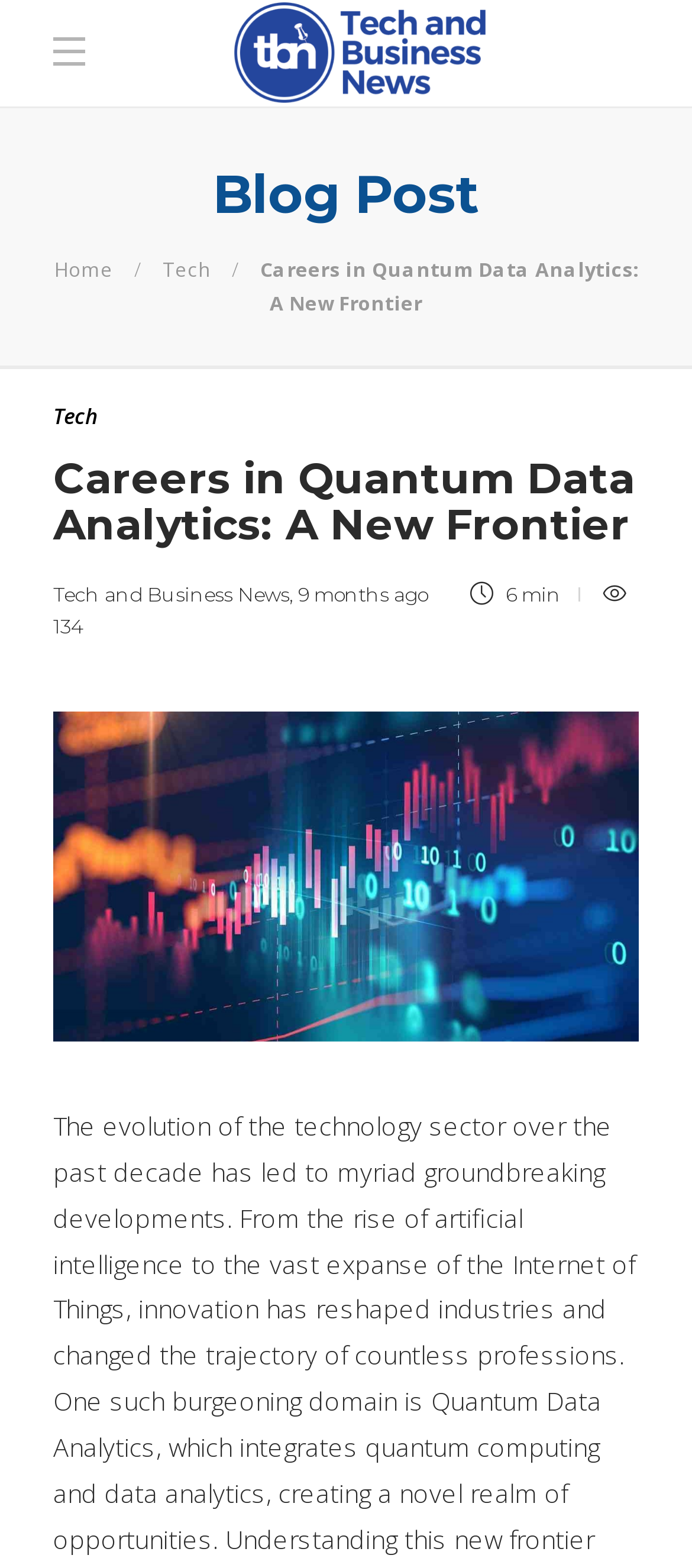Respond to the question below with a single word or phrase: What is the title of the image?

Careers in Quantum Data Analytics: A New Frontier